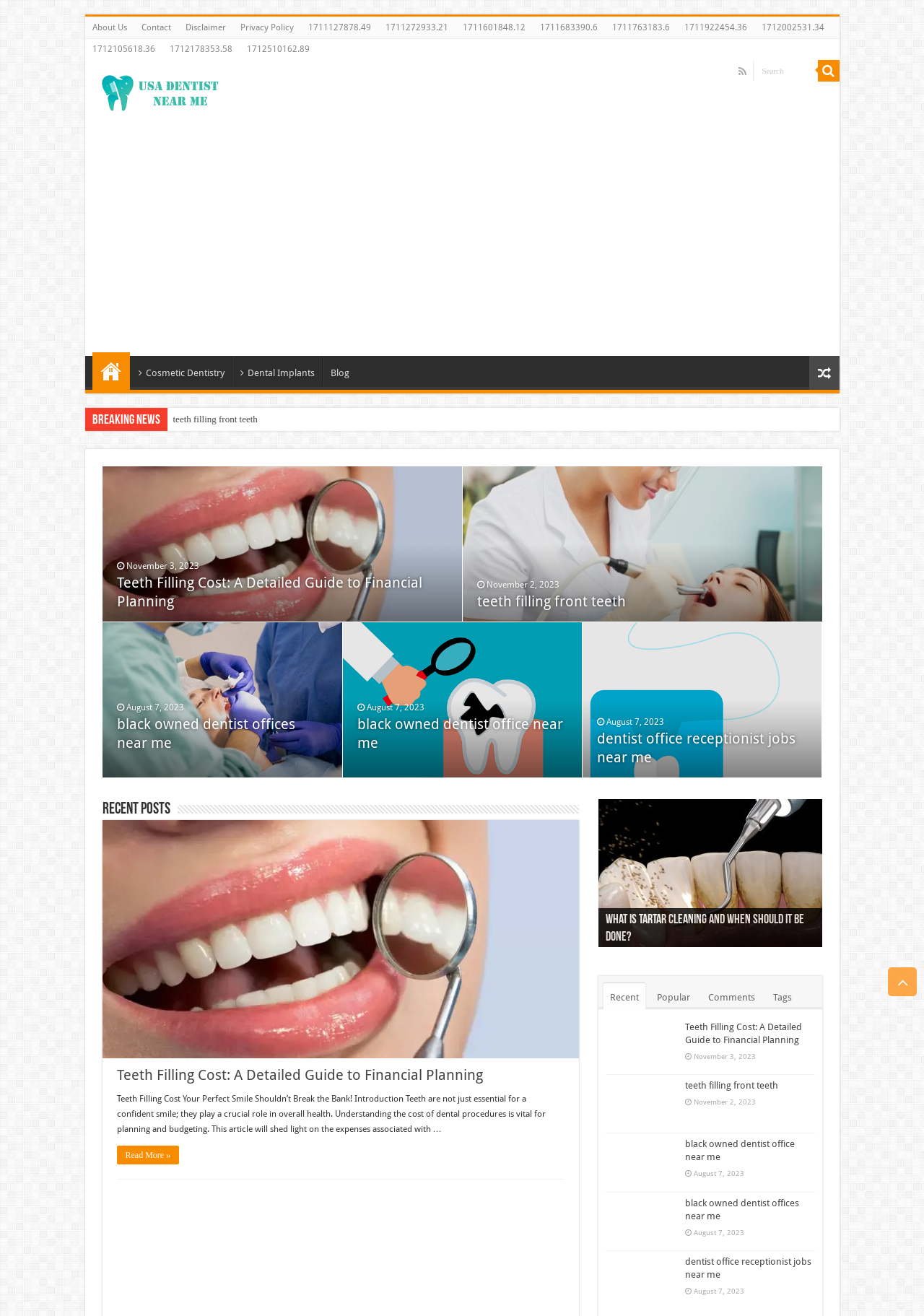Identify the bounding box coordinates of the clickable section necessary to follow the following instruction: "go to link". The coordinates should be presented as four float numbers from 0 to 1, i.e., [left, top, right, bottom].

None